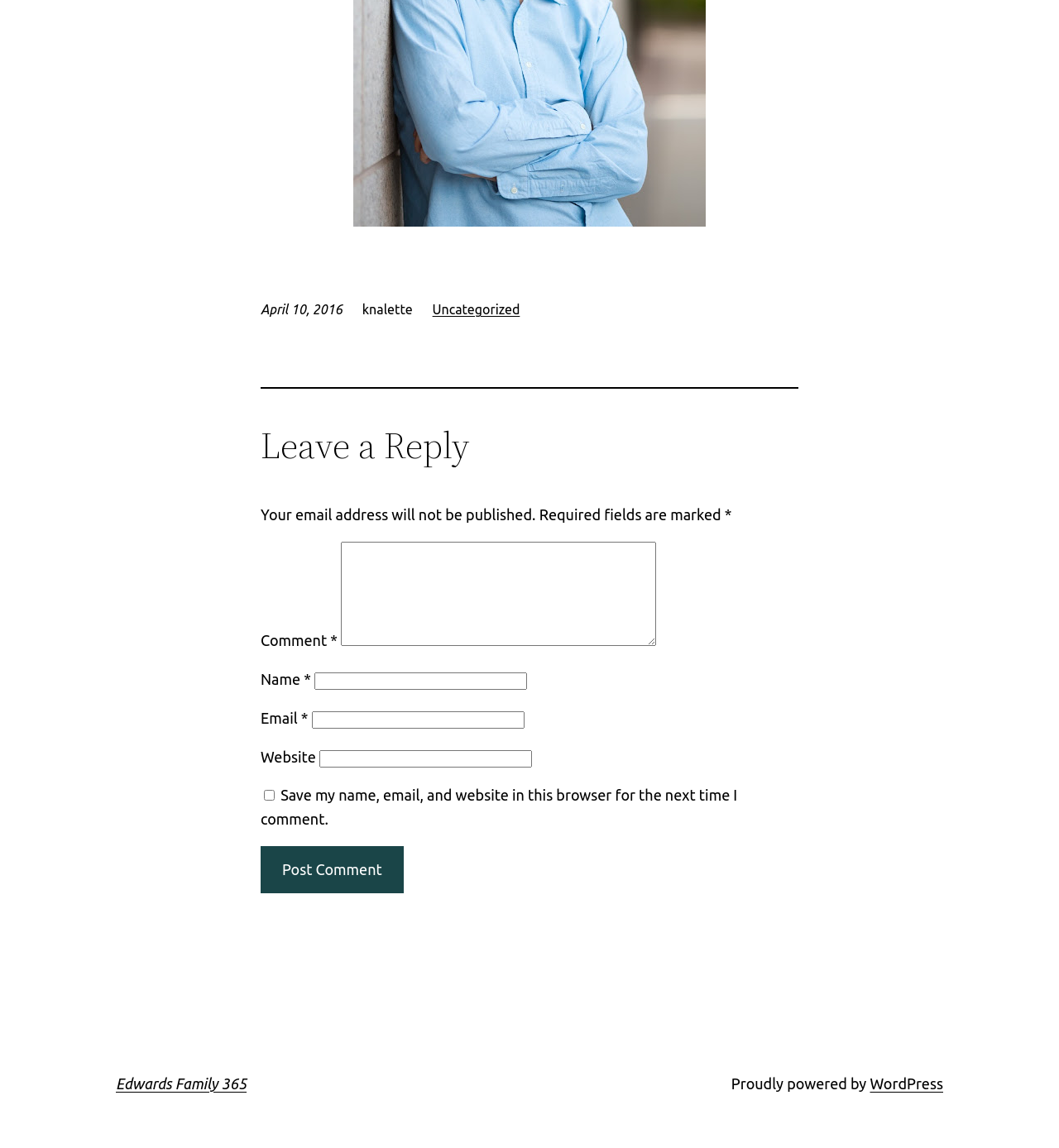What platform is the website powered by?
Examine the screenshot and reply with a single word or phrase.

WordPress